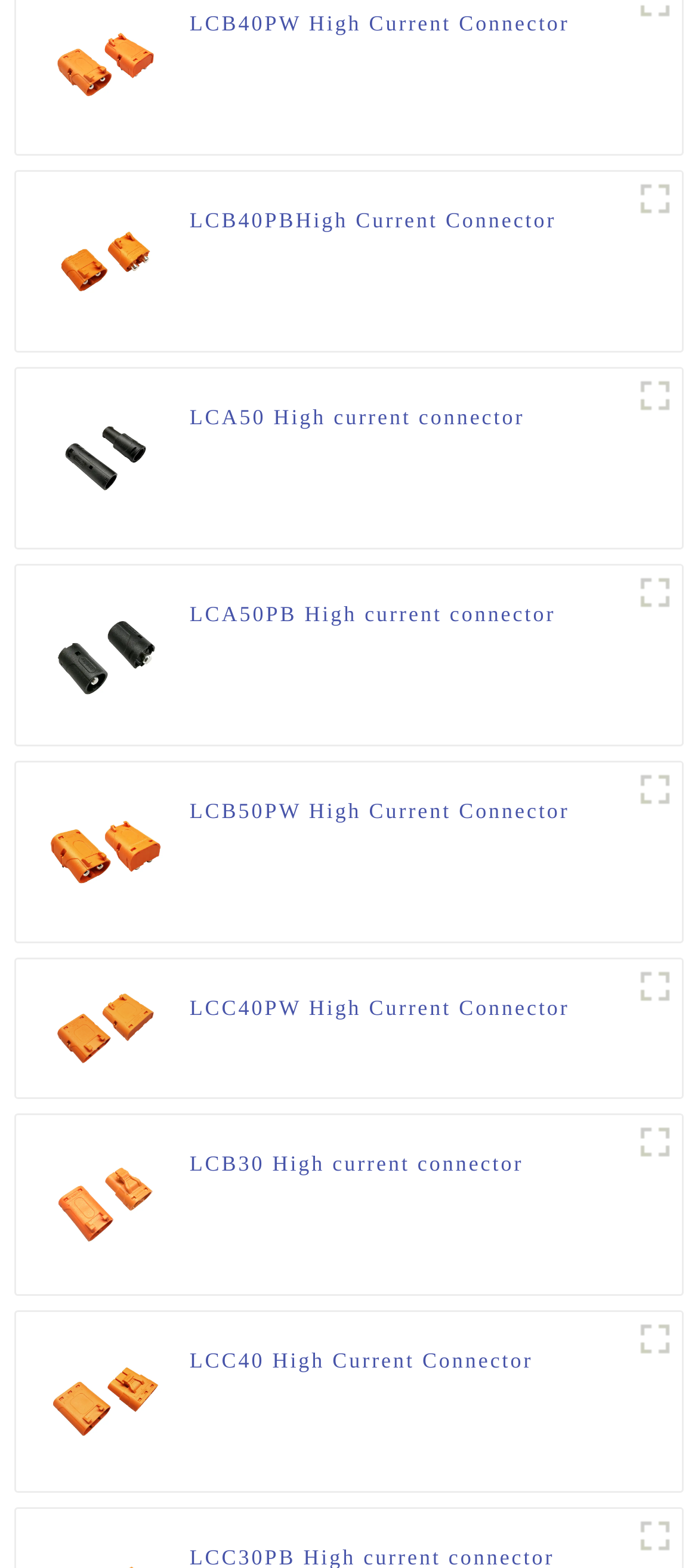What is the text of the first heading?
Answer the question with a single word or phrase derived from the image.

LCB40PW High Current Connector